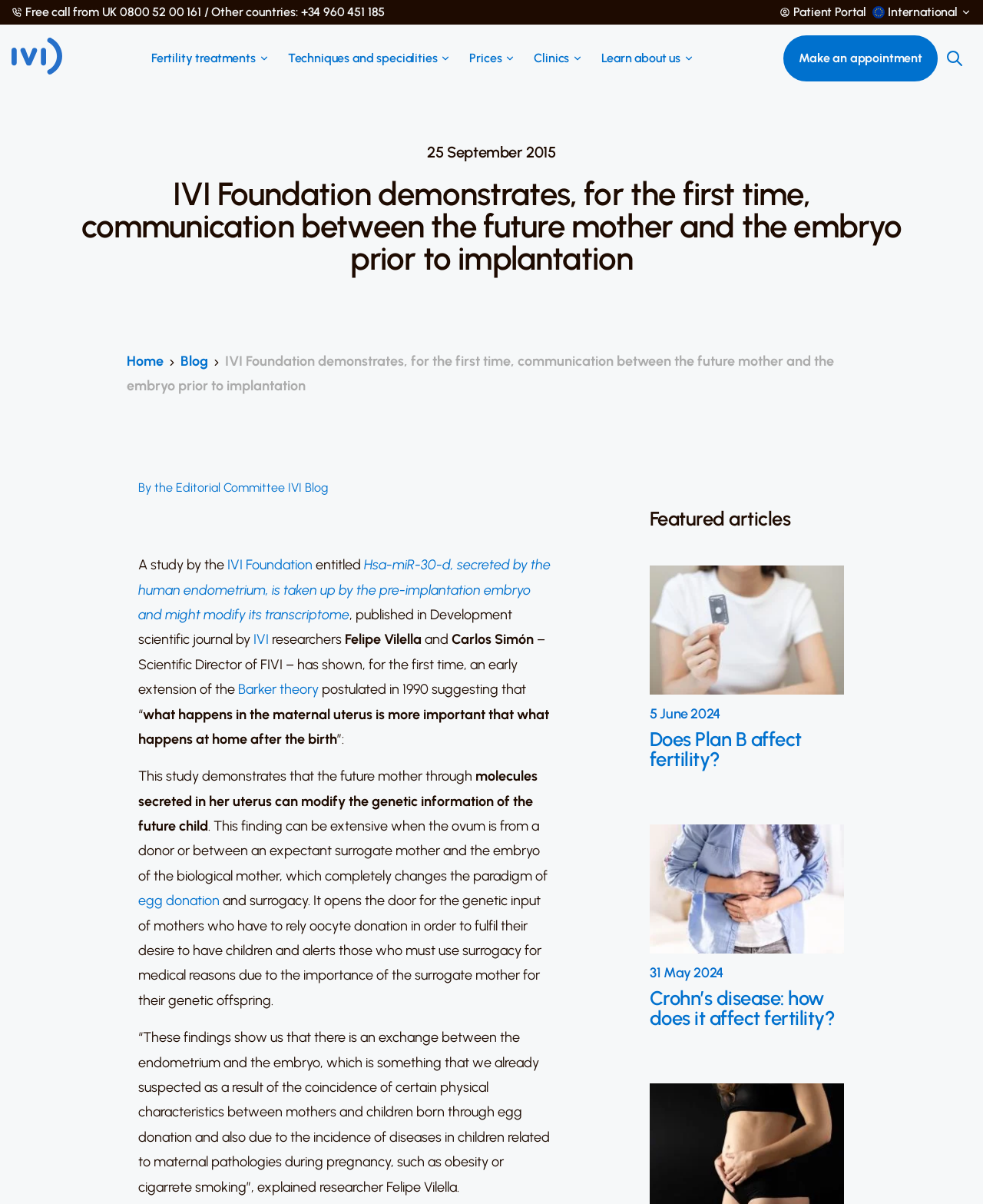Return the bounding box coordinates of the UI element that corresponds to this description: "Does Plan B affect fertility?". The coordinates must be given as four float numbers in the range of 0 and 1, [left, top, right, bottom].

[0.661, 0.606, 0.859, 0.654]